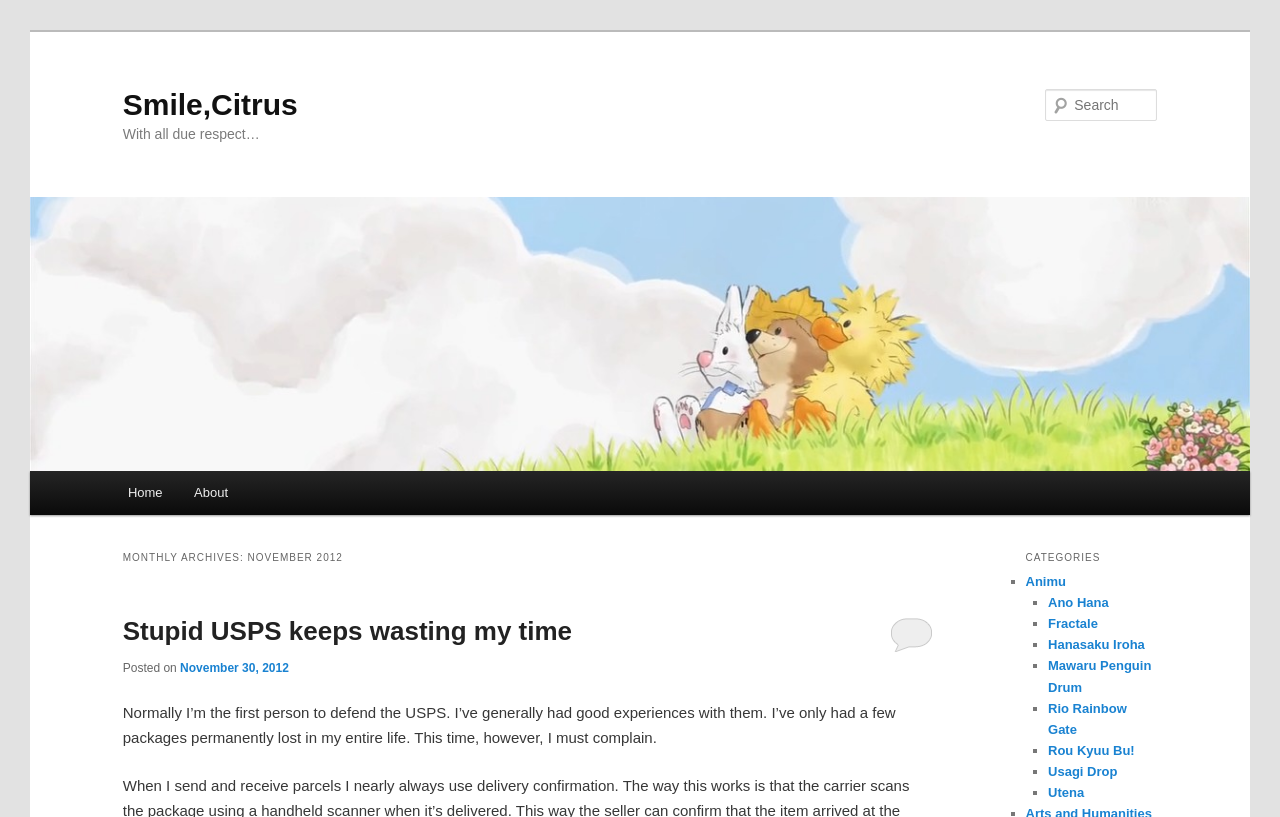Refer to the image and offer a detailed explanation in response to the question: What is the main topic of the post?

The main topic of the post can be determined by reading the heading 'Stupid USPS keeps wasting my time' which is located in the main content area of the webpage.